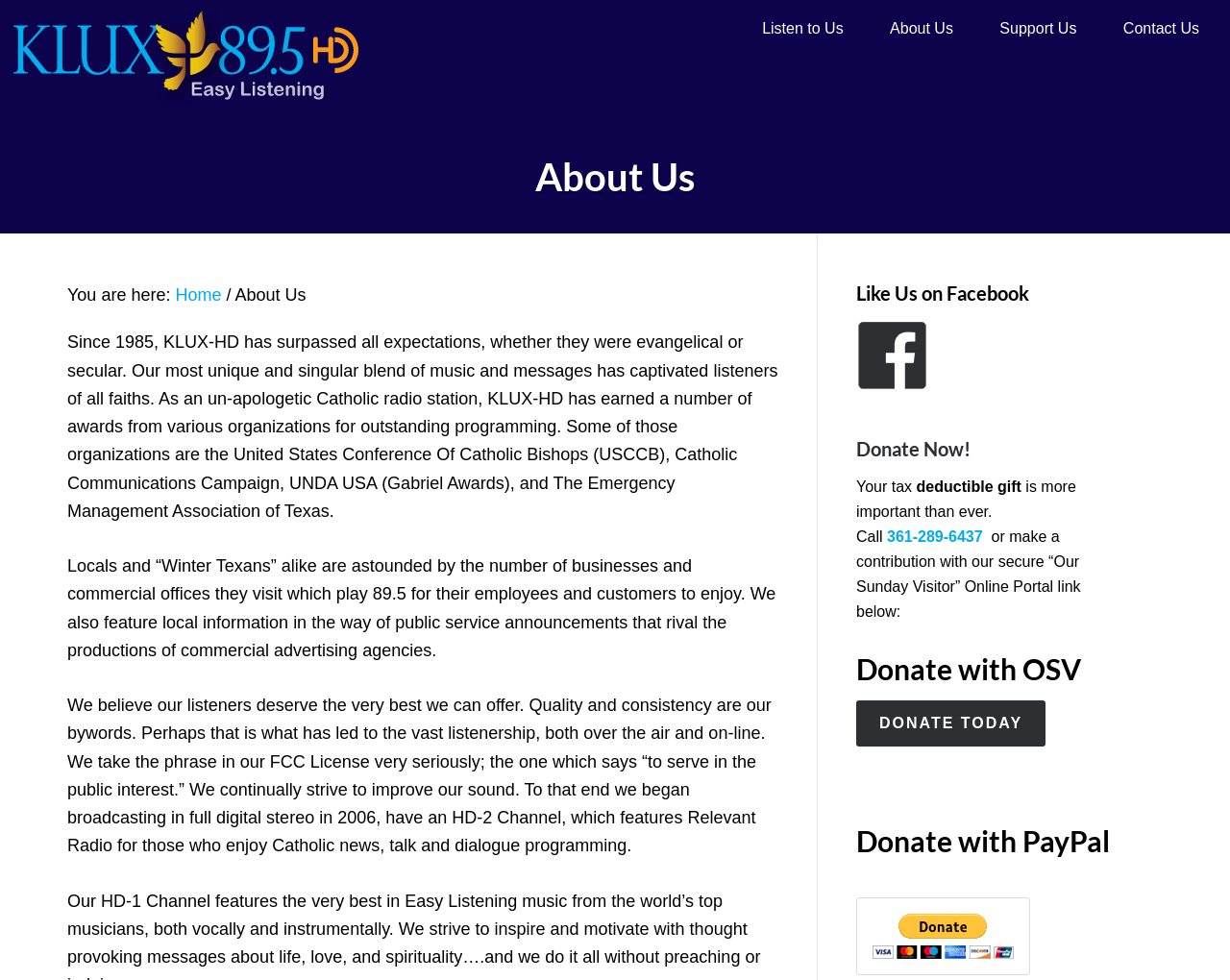Provide the bounding box coordinates of the HTML element described by the text: "Listen to Us". The coordinates should be in the format [left, top, right, bottom] with values between 0 and 1.

[0.602, 0.0, 0.703, 0.059]